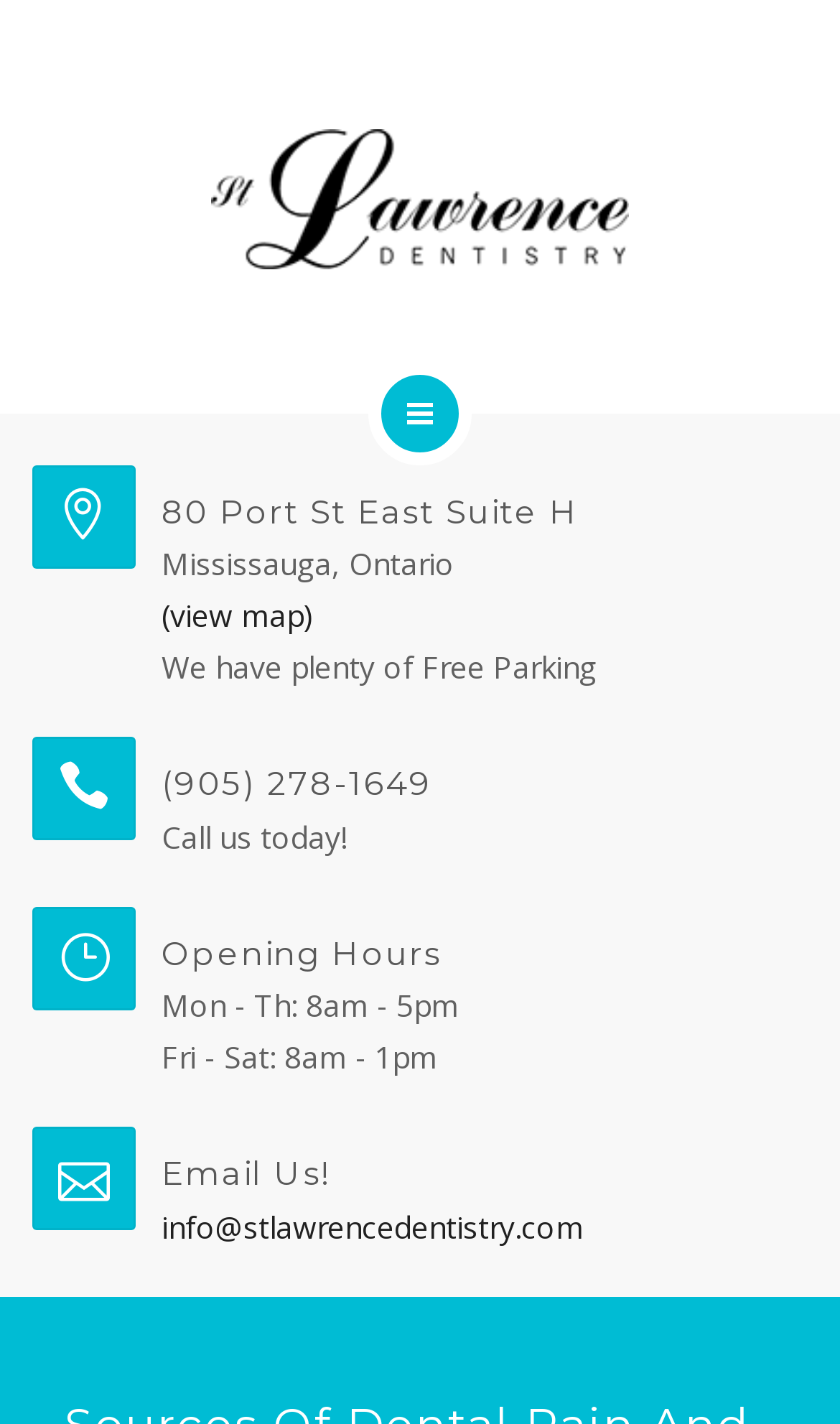What is the phone number of St. Lawrence Dentistry?
From the image, provide a succinct answer in one word or a short phrase.

(905) 278-1649